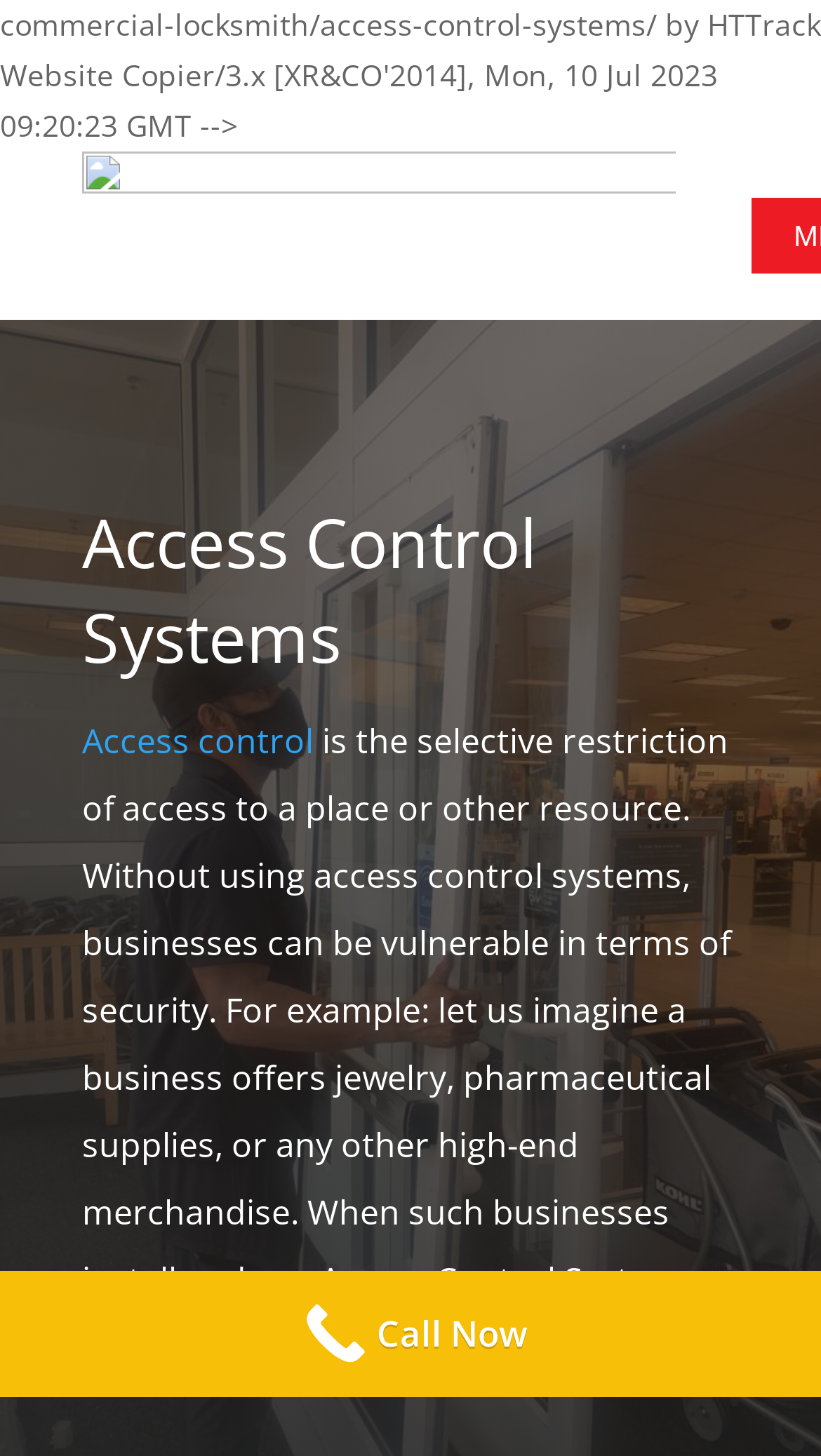Please identify the primary heading of the webpage and give its text content.

Access Control Systems